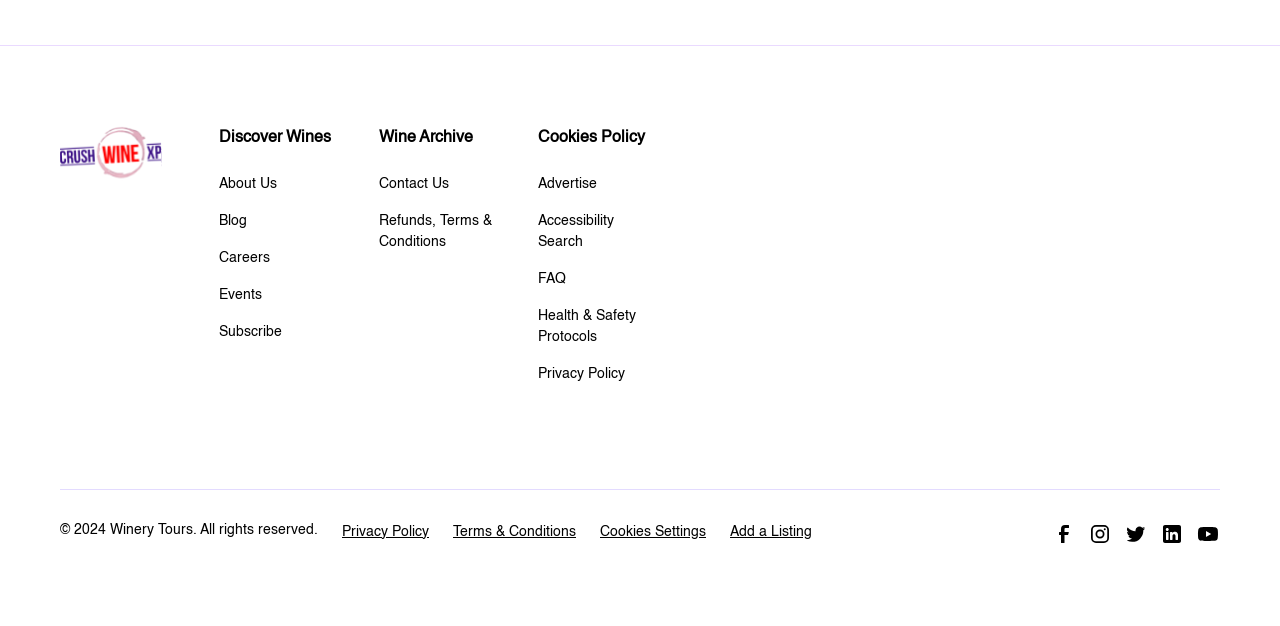Select the bounding box coordinates of the element I need to click to carry out the following instruction: "Contact us".

[0.296, 0.282, 0.351, 0.304]